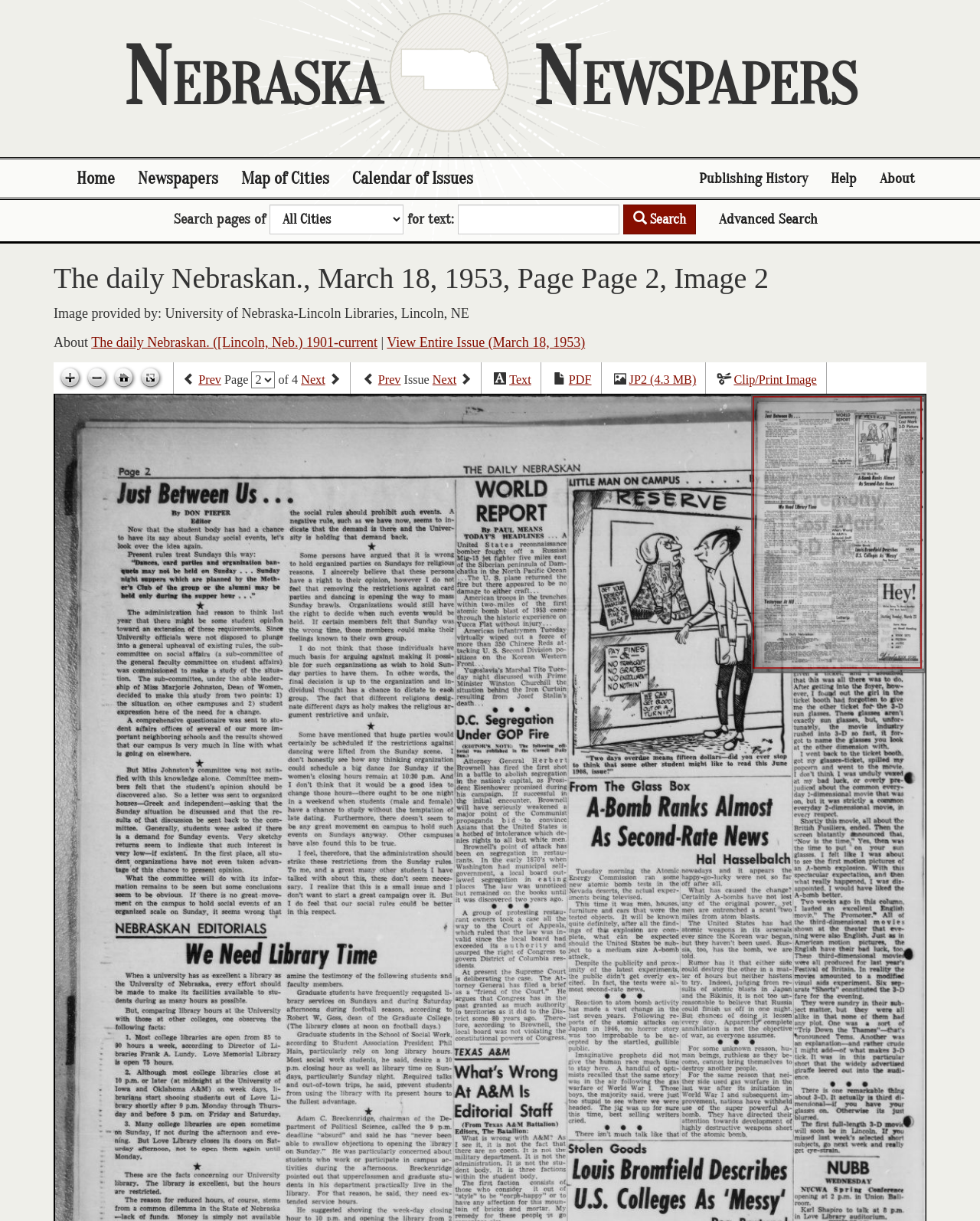What is the purpose of the 'Search' button?
Answer the question in as much detail as possible.

The question asks for the purpose of the 'Search' button, which can be inferred from the surrounding elements, such as the text 'Search pages of' and the search box, indicating that the button is used to search for text within the newspaper pages.